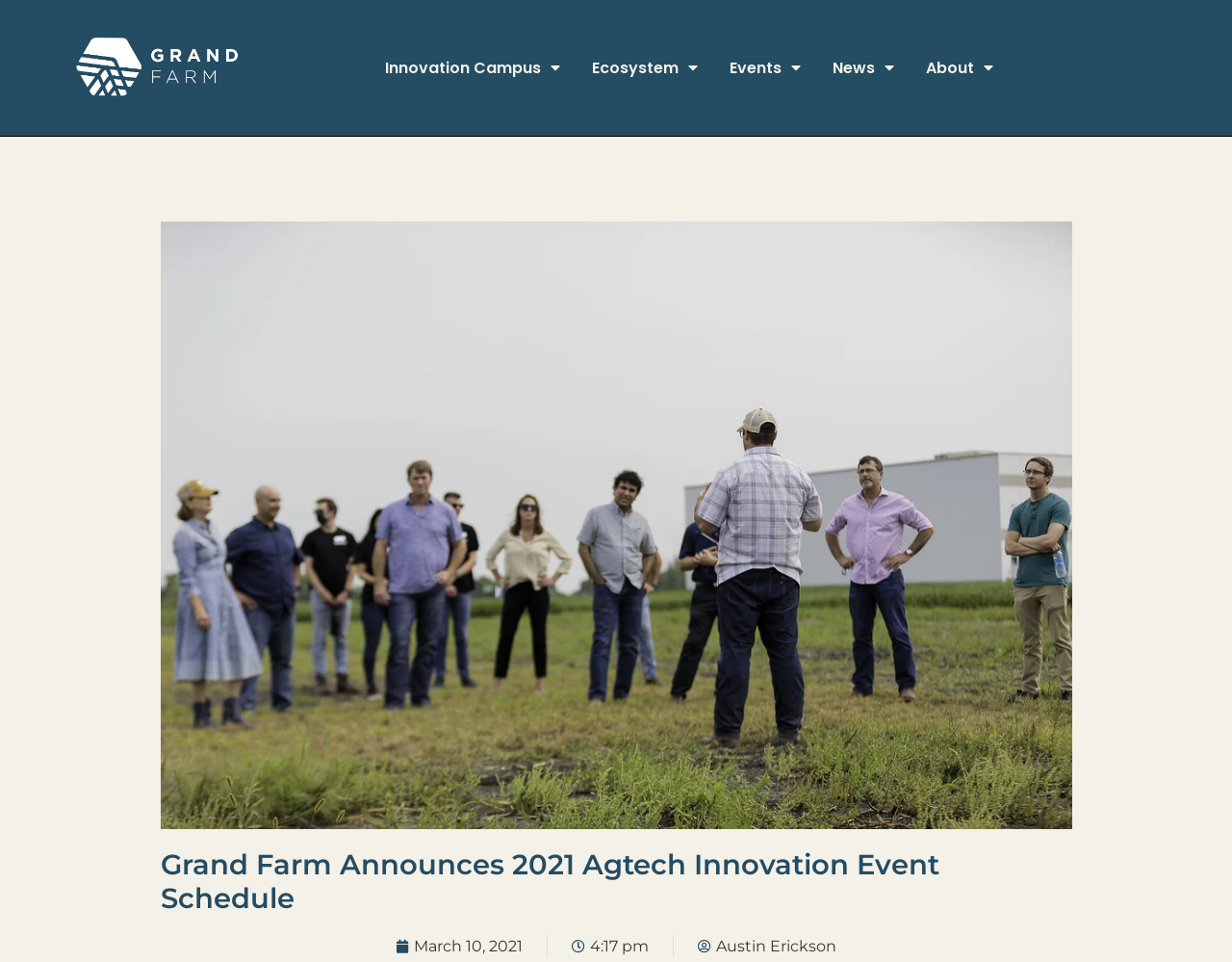Provide the bounding box coordinates of the HTML element this sentence describes: "Innovation Campus".

[0.312, 0.055, 0.454, 0.086]